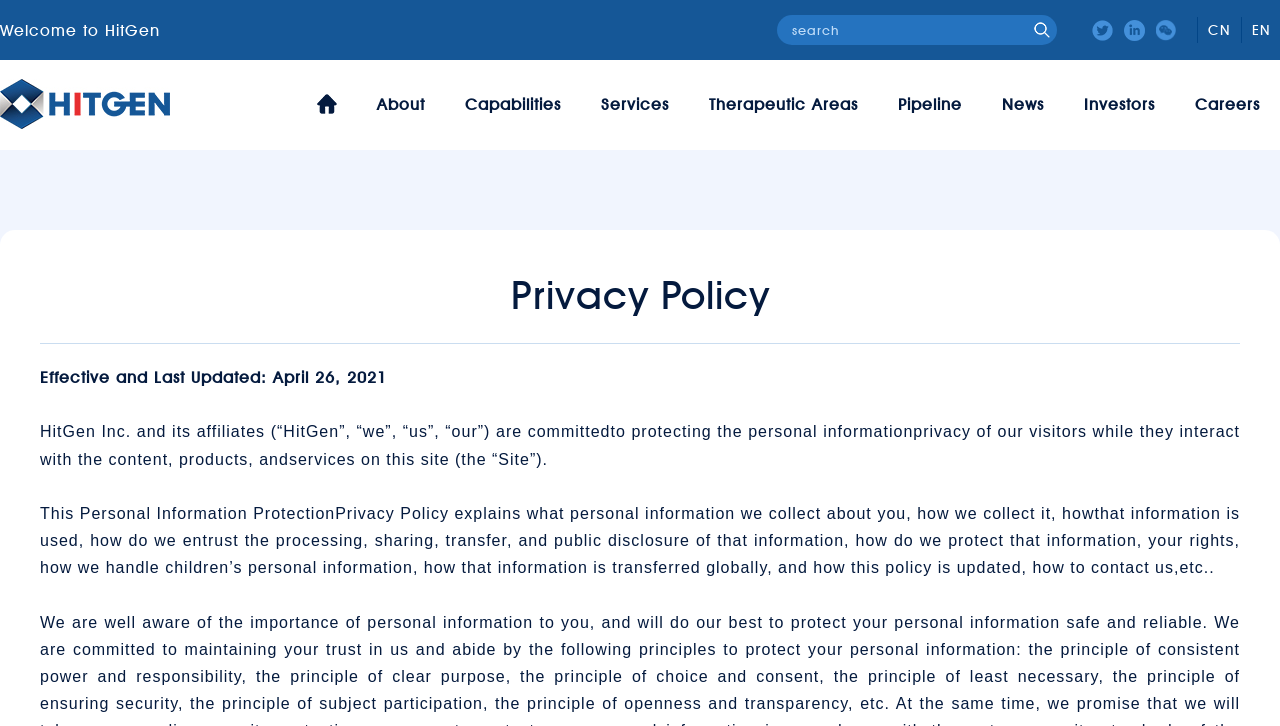Given the element description Careers, identify the bounding box coordinates for the UI element on the webpage screenshot. The format should be (top-left x, top-left y, bottom-right x, bottom-right y), with values between 0 and 1.

[0.922, 0.083, 0.996, 0.207]